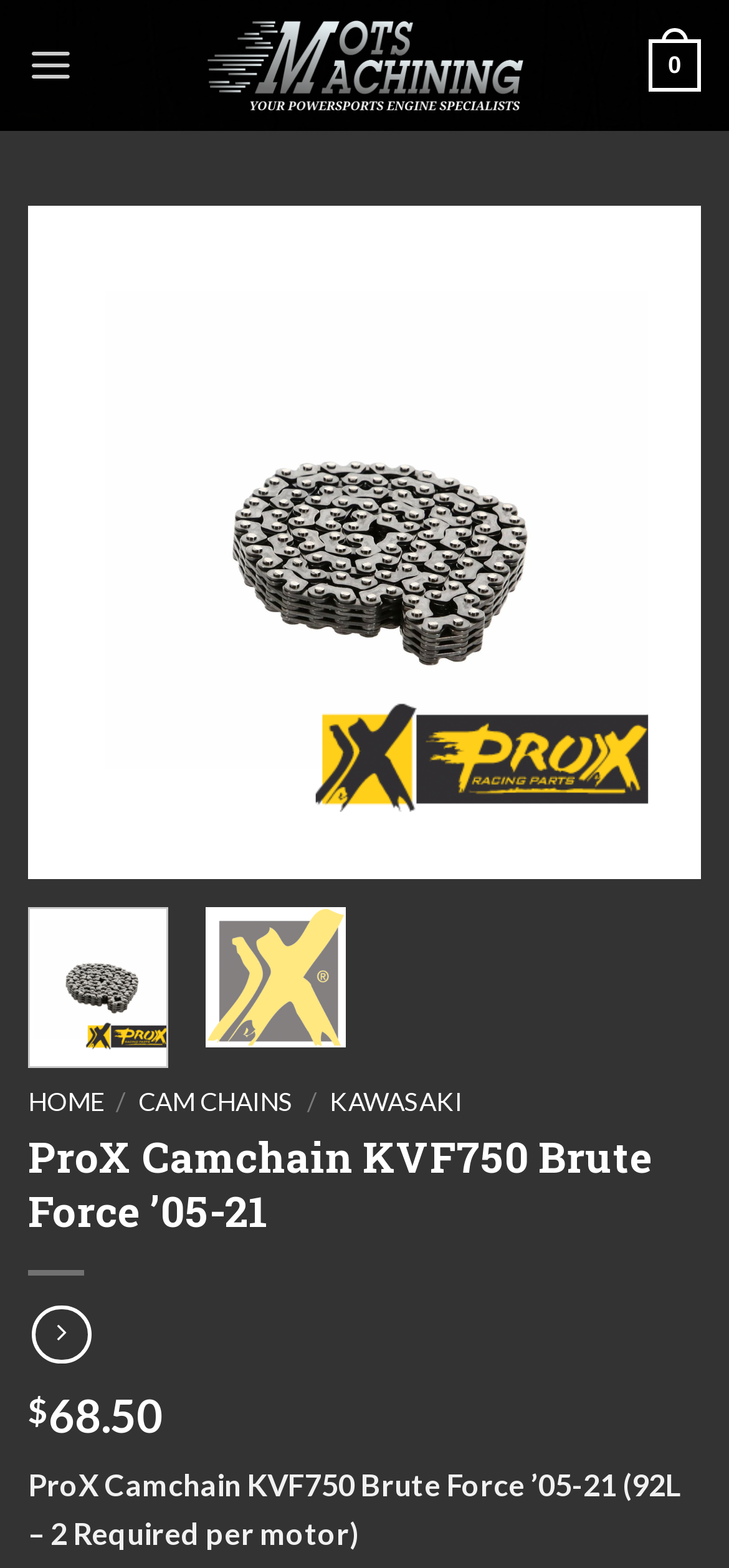Provide a one-word or one-phrase answer to the question:
How many navigation links are there?

5